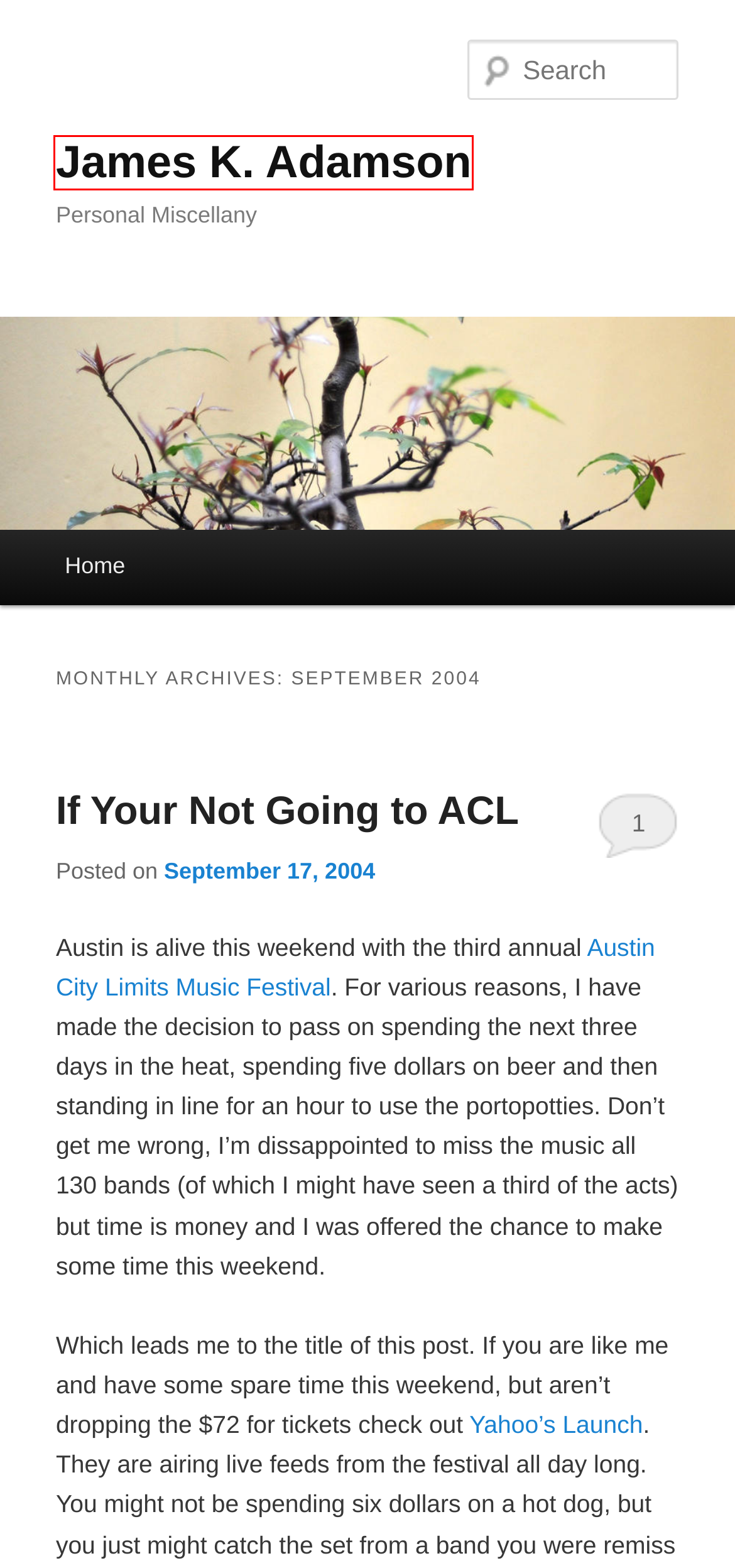Inspect the screenshot of a webpage with a red rectangle bounding box. Identify the webpage description that best corresponds to the new webpage after clicking the element inside the bounding box. Here are the candidates:
A. January | 2004 | James K. Adamson
B. James K. Adamson | Personal Miscellany
C. Technology | James K. Adamson
D. Austin City Limits Music Festival | Austin, TX | October 4-6 & 11-13, 2024
E. If Your Not Going to ACL | James K. Adamson
F. August | 2003 | James K. Adamson
G. October | 2006 | James K. Adamson
H. May | 2006 | James K. Adamson

B